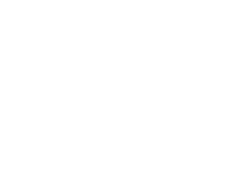Respond to the following question with a brief word or phrase:
What is the focus of the backdrop?

global academic opportunities